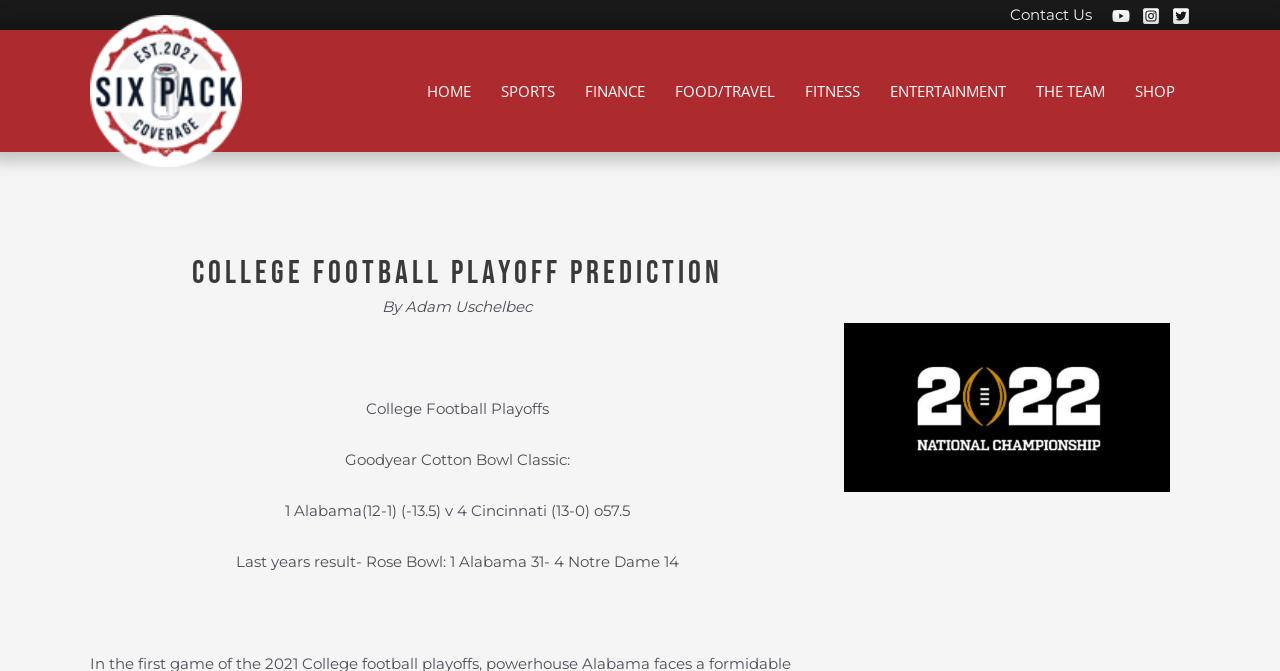What is the score of Alabama in the last year's Rose Bowl?
Please provide a comprehensive and detailed answer to the question.

The score is mentioned in the text 'Last years result- Rose Bowl: 1 Alabama 31- 4 Notre Dame 14' which is located at the bottom of the webpage.